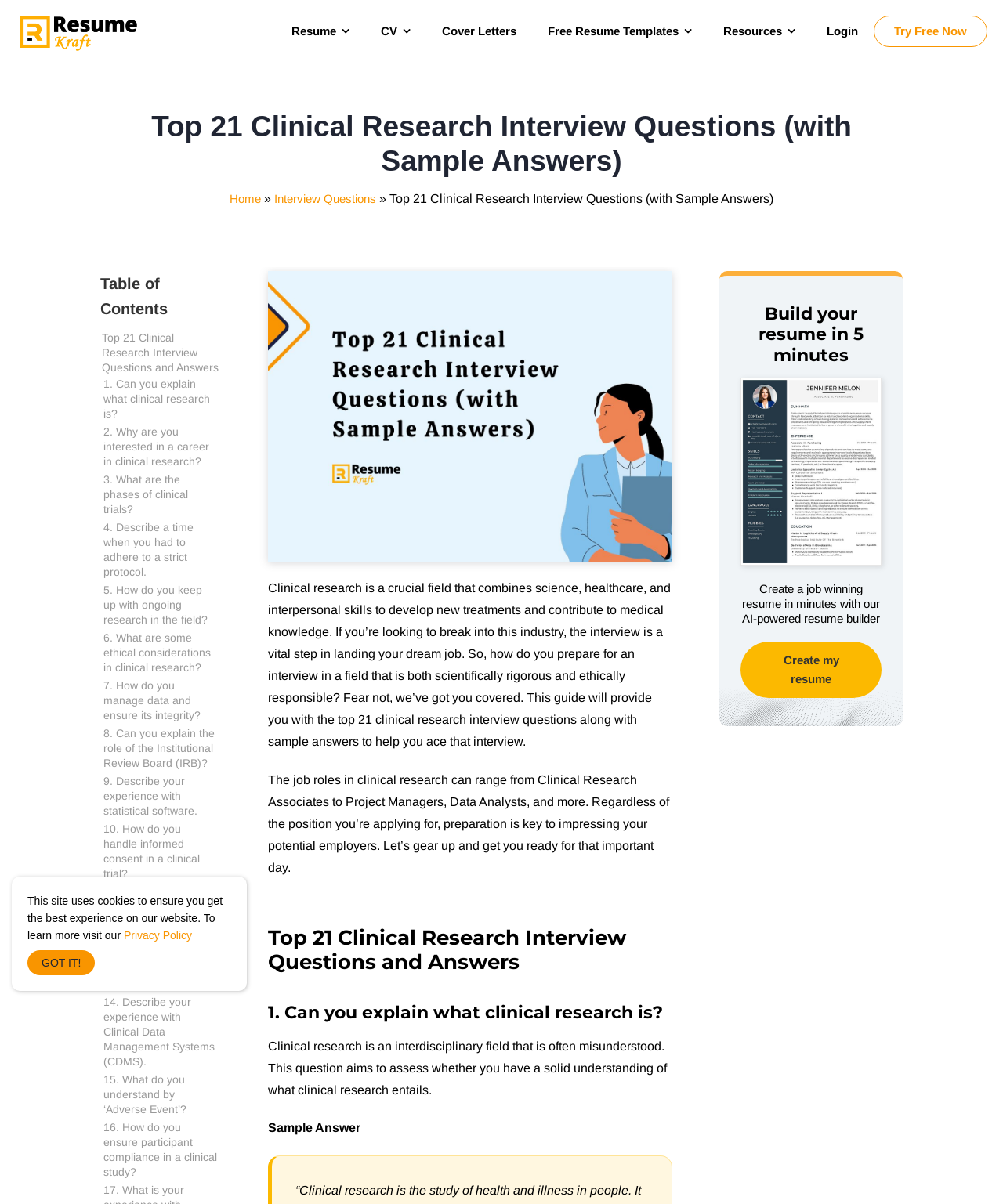Please analyze the image and provide a thorough answer to the question:
What is the benefit of using the AI-powered resume builder on this webpage?

The AI-powered resume builder on this webpage can help users create a job-winning resume in just 5 minutes, which can increase their chances of landing their dream job in the clinical research industry.